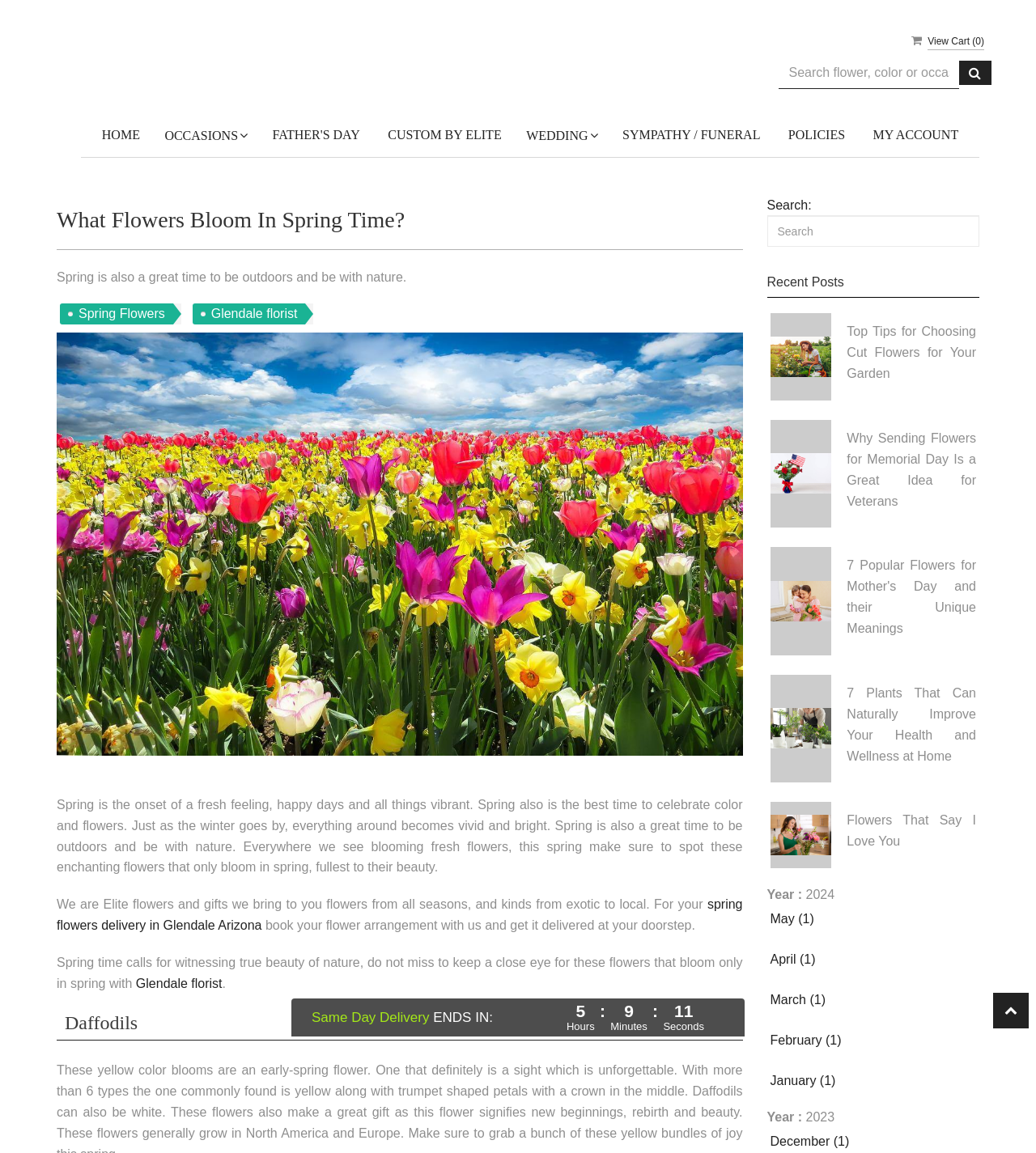What type of flowers are being discussed on the webpage?
Answer briefly with a single word or phrase based on the image.

Spring flowers